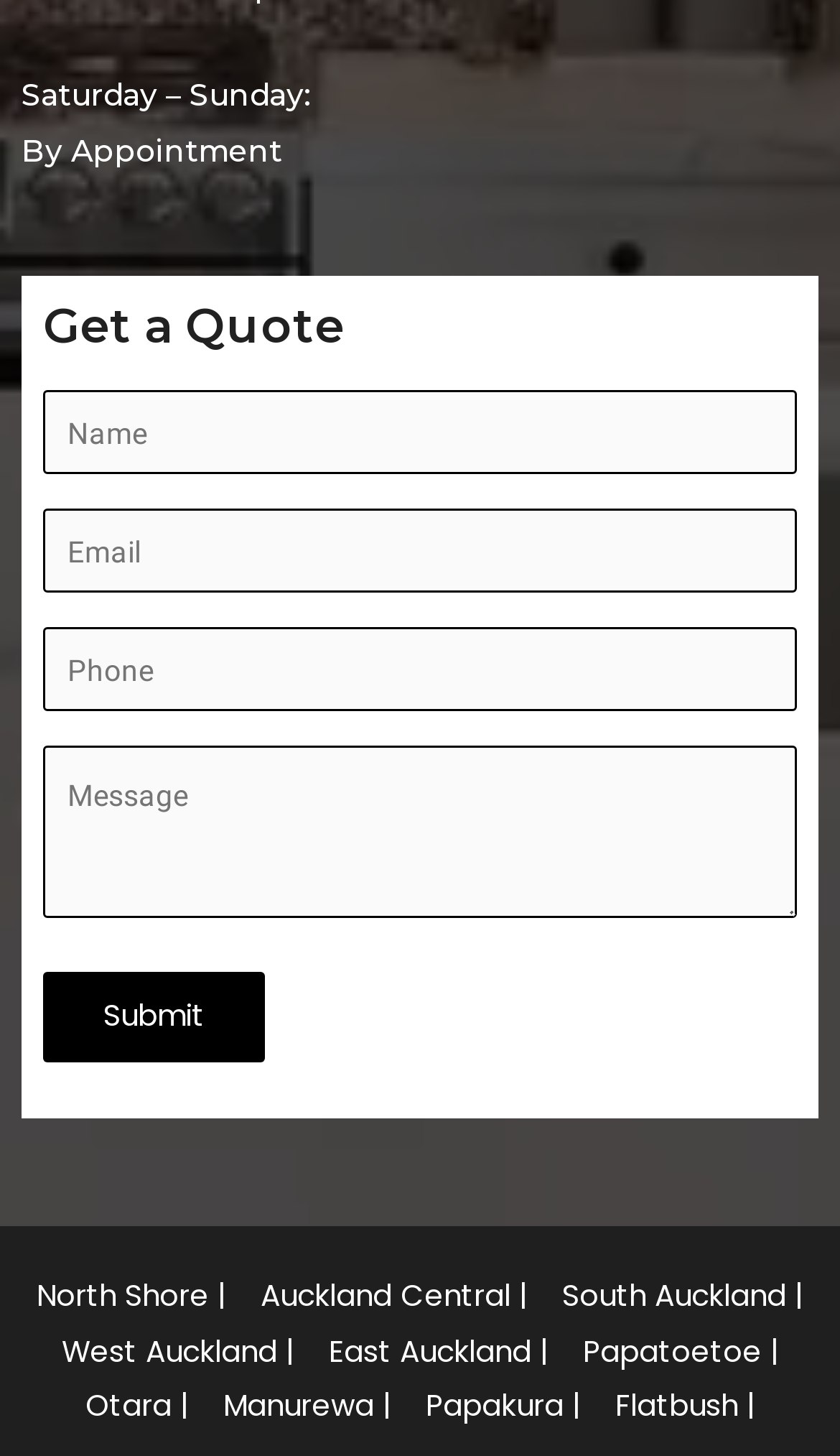Use a single word or phrase to answer this question: 
What are the operating hours?

Saturday – Sunday: By Appointment